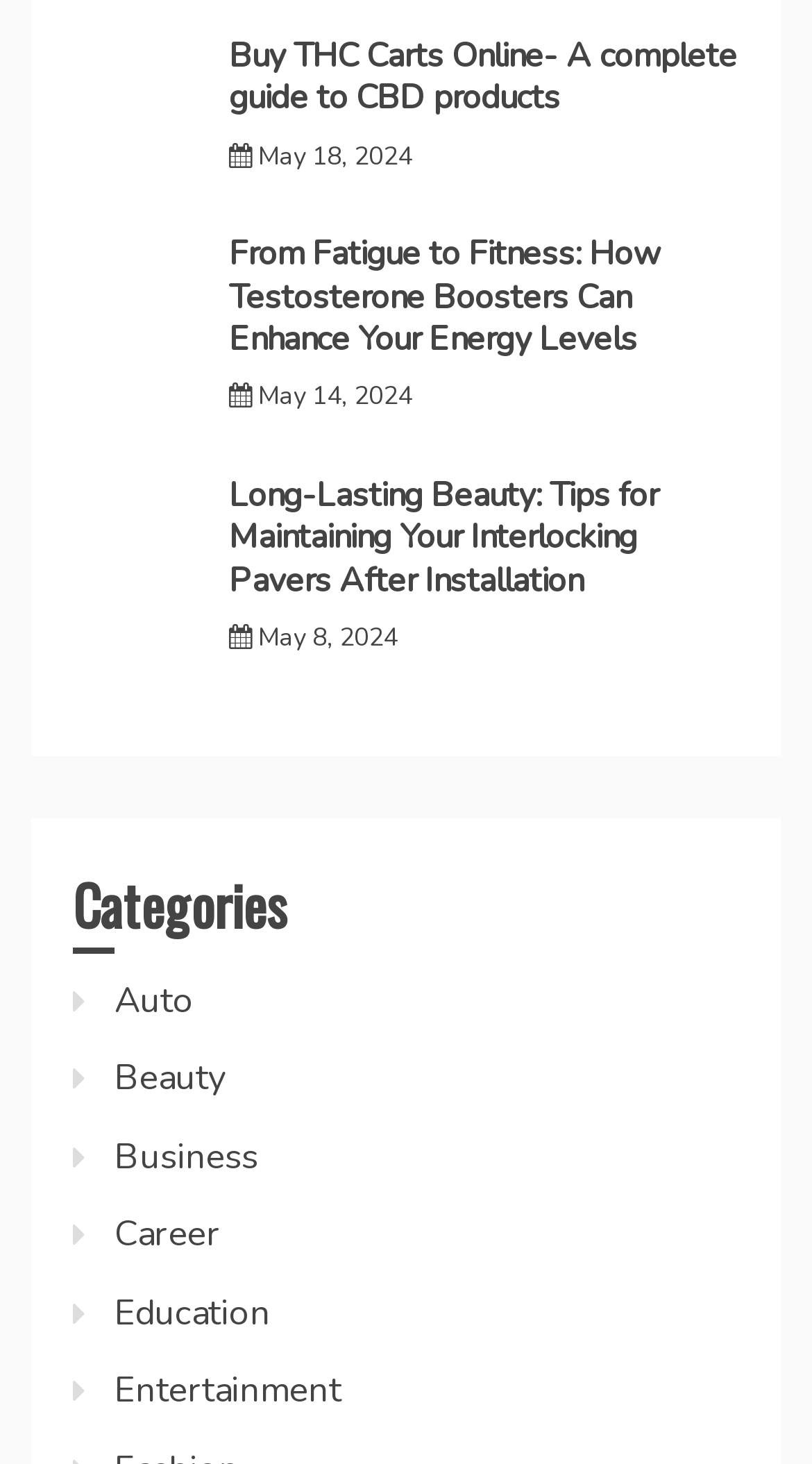Locate the bounding box coordinates of the element you need to click to accomplish the task described by this instruction: "Read the article about Expert landscaping services in Victoria BC".

[0.09, 0.385, 0.282, 0.418]